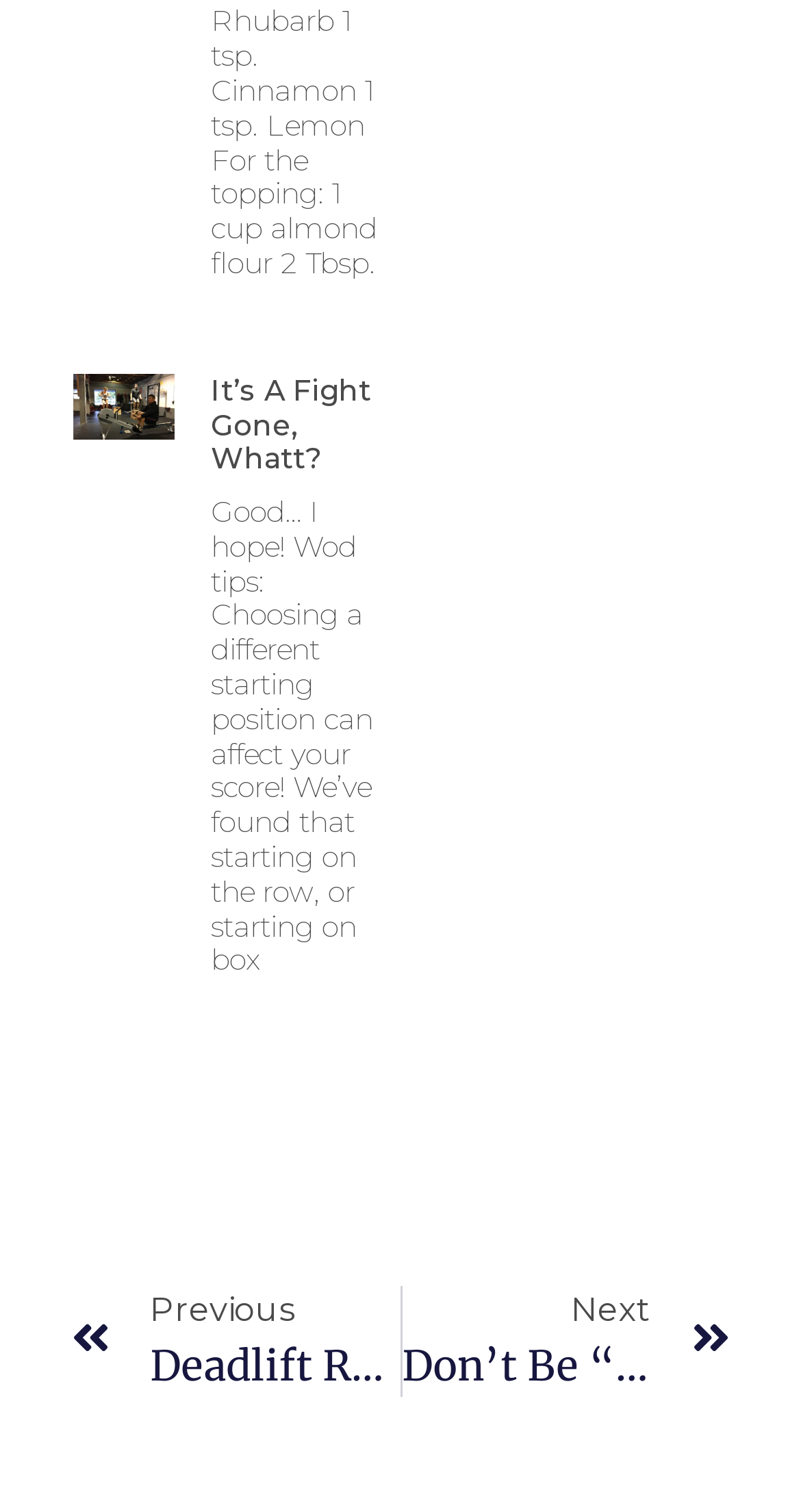What is the tip mentioned in the article?
Refer to the image and provide a detailed answer to the question.

The tip is mentioned in the StaticText element which is a child element of the article element. The text of the StaticText element is 'Good… I hope! Wod tips: Choosing a different starting position can affect your score! We’ve found that starting on the row, or starting on box'.